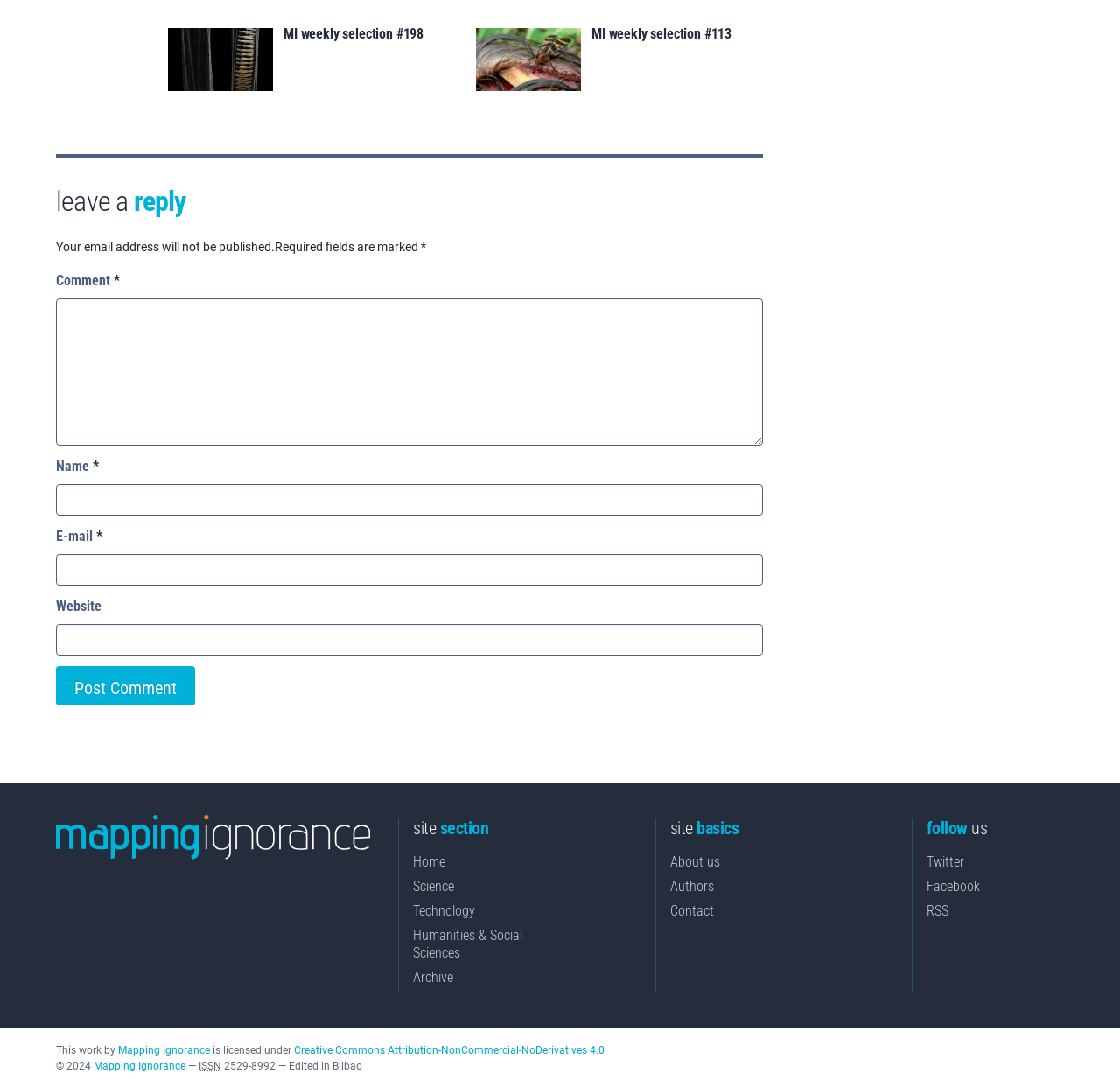What is the license under which the work is licensed?
Look at the image and construct a detailed response to the question.

The license under which the work is licensed is mentioned in the footer section of the webpage. It is 'Creative Commons Attribution-NonCommercial-NoDerivatives 4.0', which is a specific type of license that allows for certain uses of the work under certain conditions.